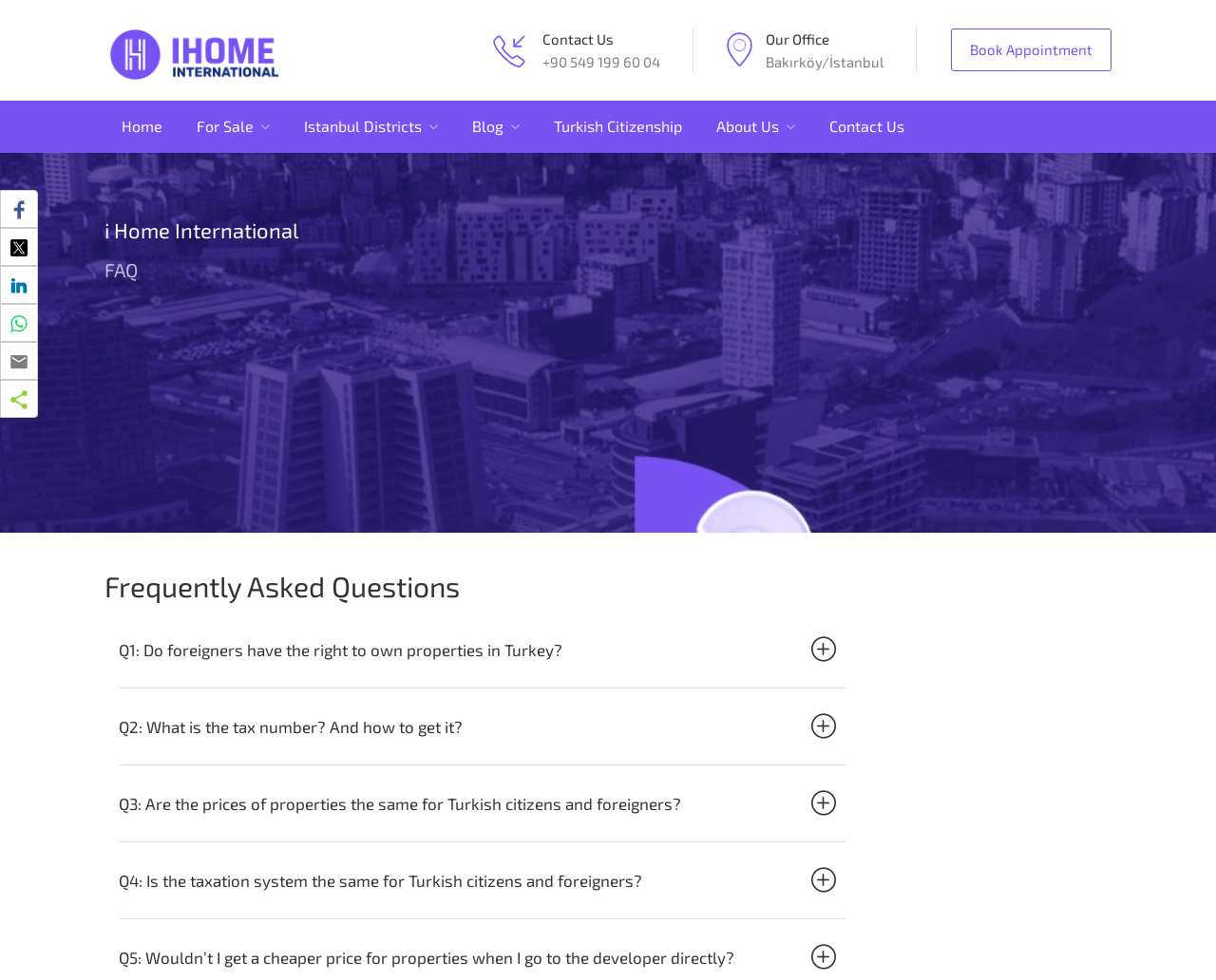Determine the bounding box coordinates of the section I need to click to execute the following instruction: "Click on the 'Book Appointment' link". Provide the coordinates as four float numbers between 0 and 1, i.e., [left, top, right, bottom].

[0.782, 0.029, 0.914, 0.073]